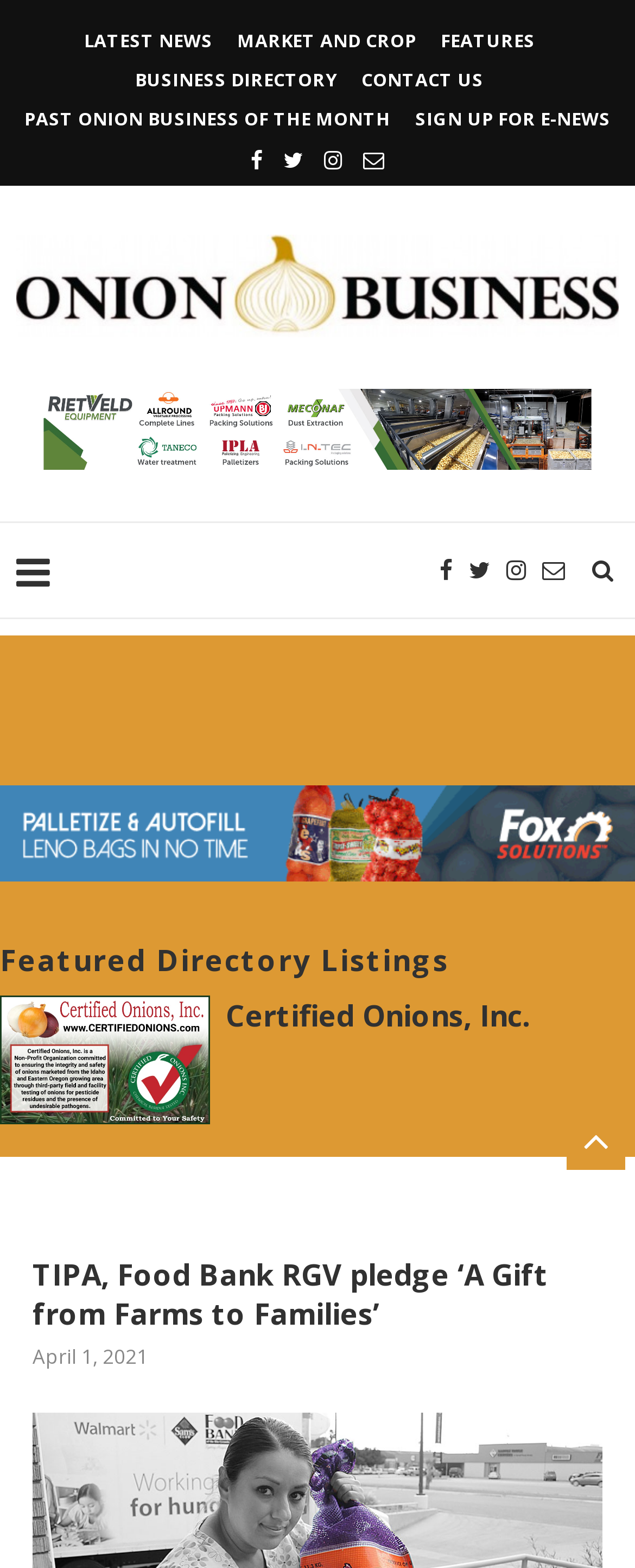Identify the bounding box coordinates of the area you need to click to perform the following instruction: "View Onion Business".

[0.026, 0.15, 0.974, 0.215]